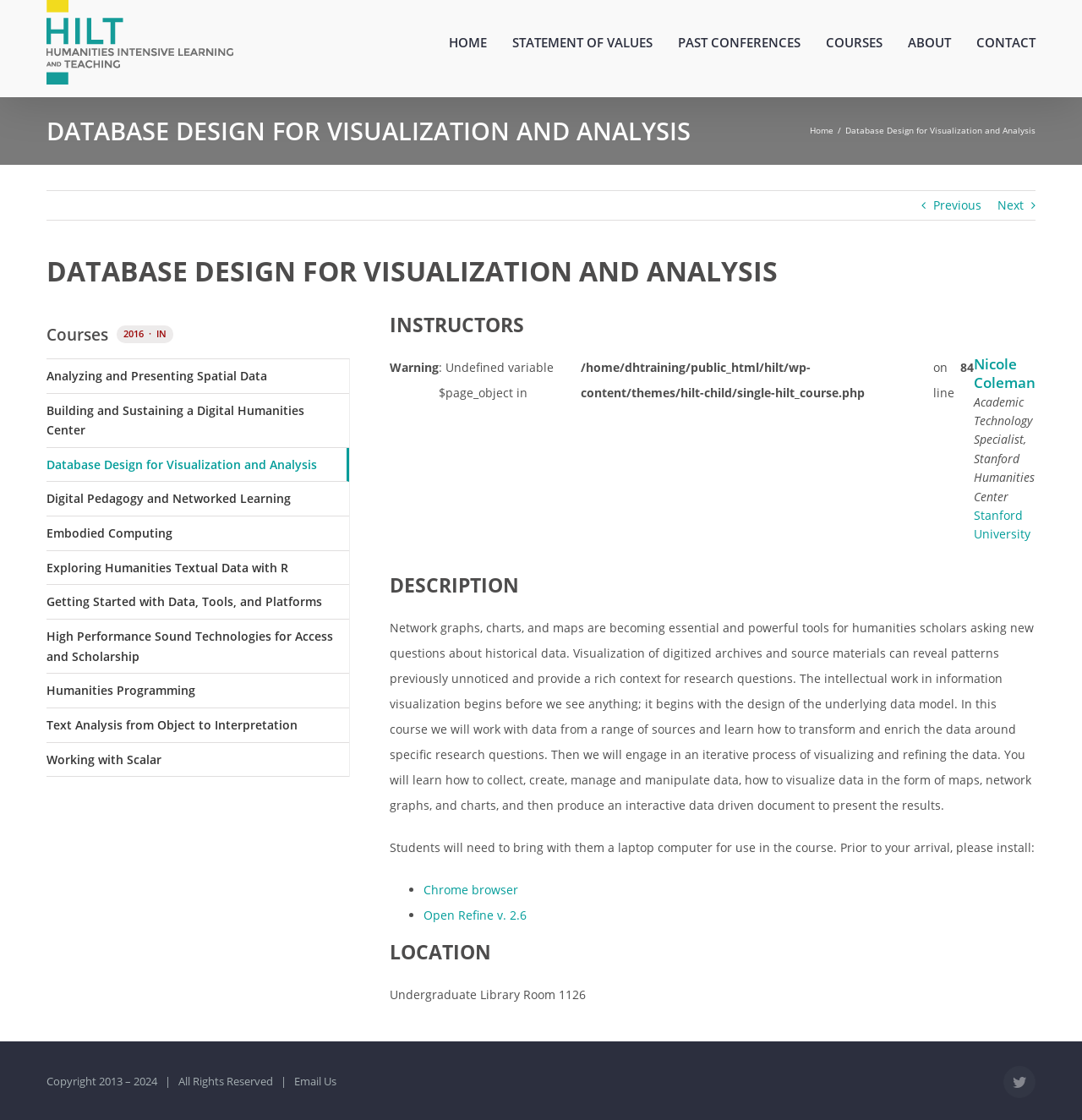Examine the image and give a thorough answer to the following question:
What software is required for the course?

I found the answer by looking at the section with the text 'Students will need to bring with them a laptop computer for use in the course. Prior to your arrival, please install:' and found the list of required software which includes Chrome browser and Open Refine v. 2.6.